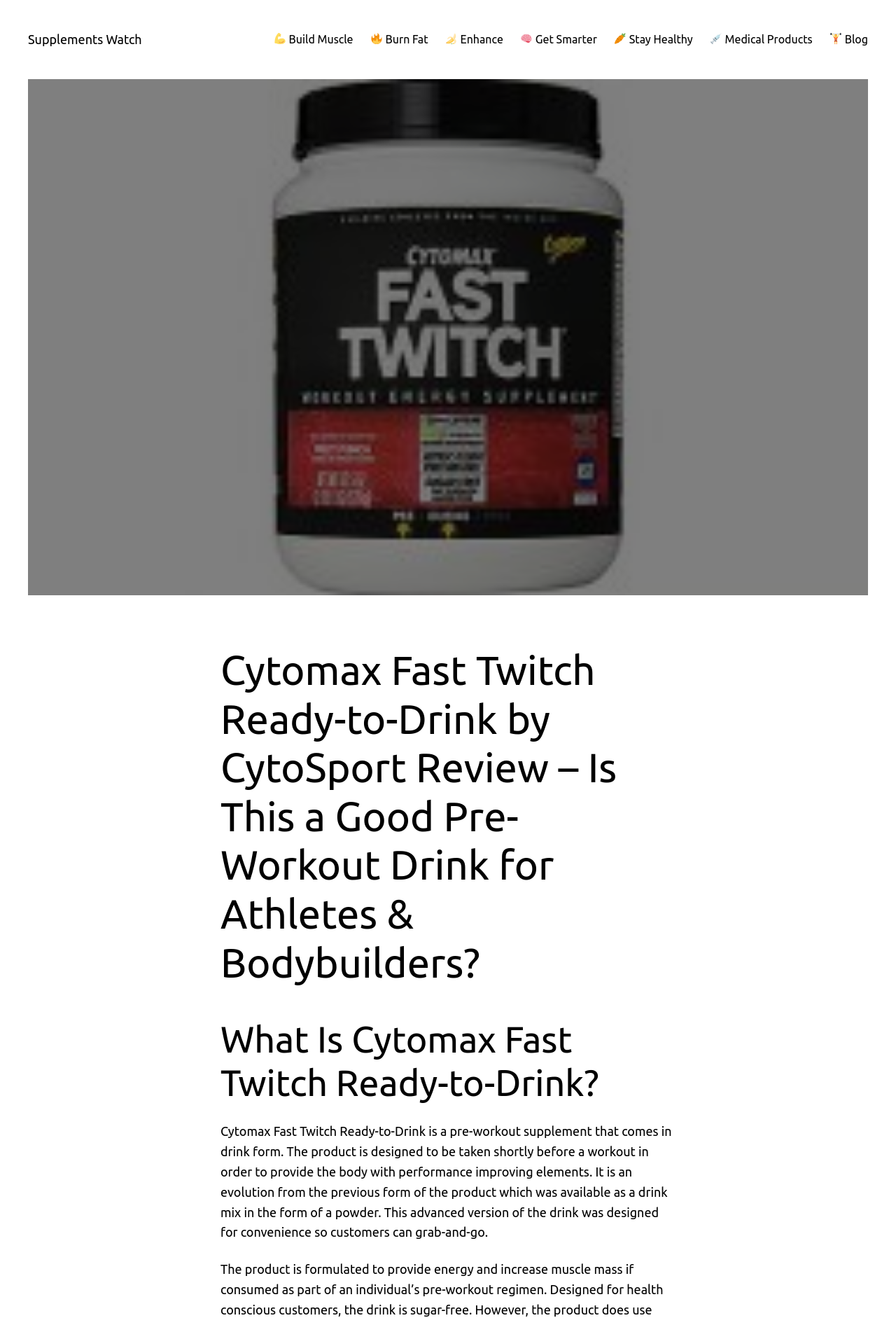What is the purpose of the product?
Please provide a single word or phrase based on the screenshot.

Pre-workout supplement